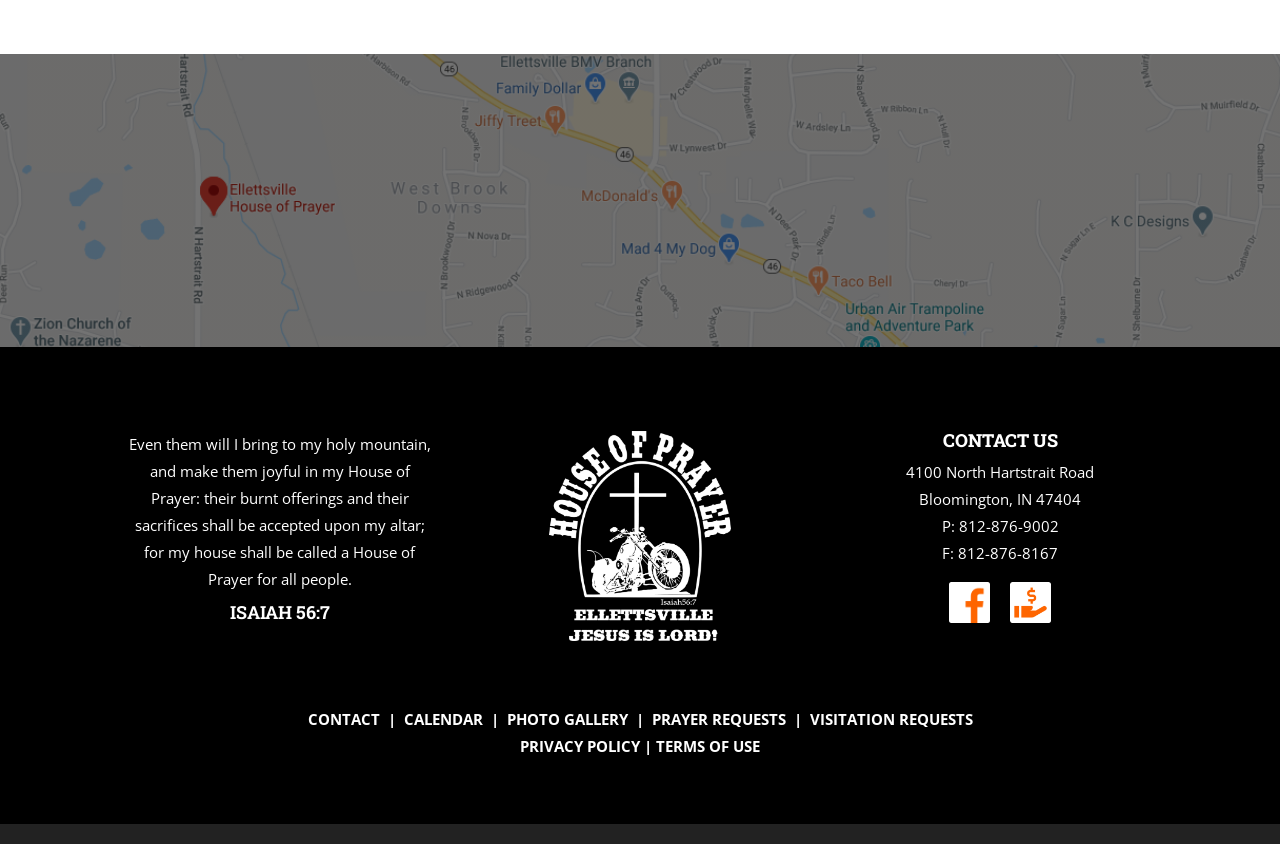Given the element description TERMS OF USE, predict the bounding box coordinates for the UI element in the webpage screenshot. The format should be (top-left x, top-left y, bottom-right x, bottom-right y), and the values should be between 0 and 1.

[0.512, 0.872, 0.594, 0.896]